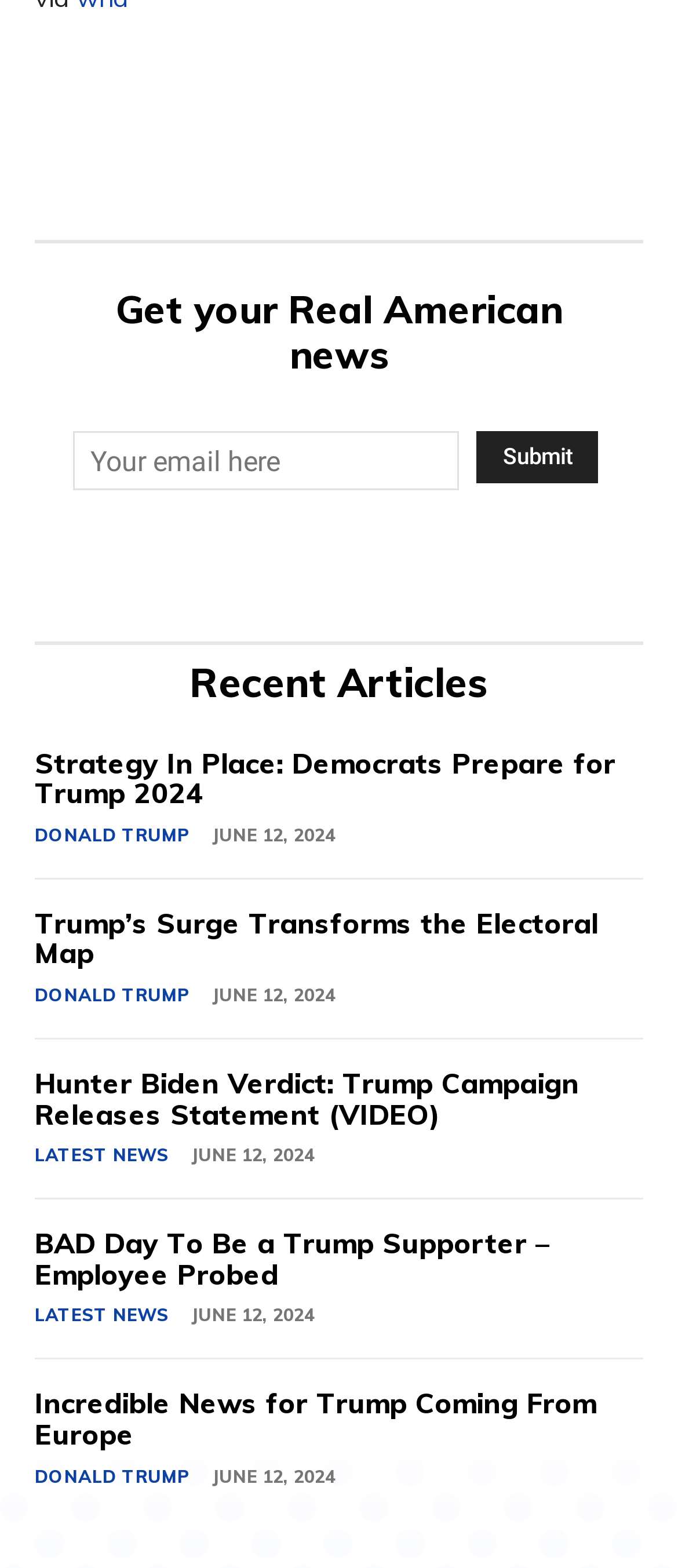Ascertain the bounding box coordinates for the UI element detailed here: "value="Submit"". The coordinates should be provided as [left, top, right, bottom] with each value being a float between 0 and 1.

[0.703, 0.275, 0.883, 0.309]